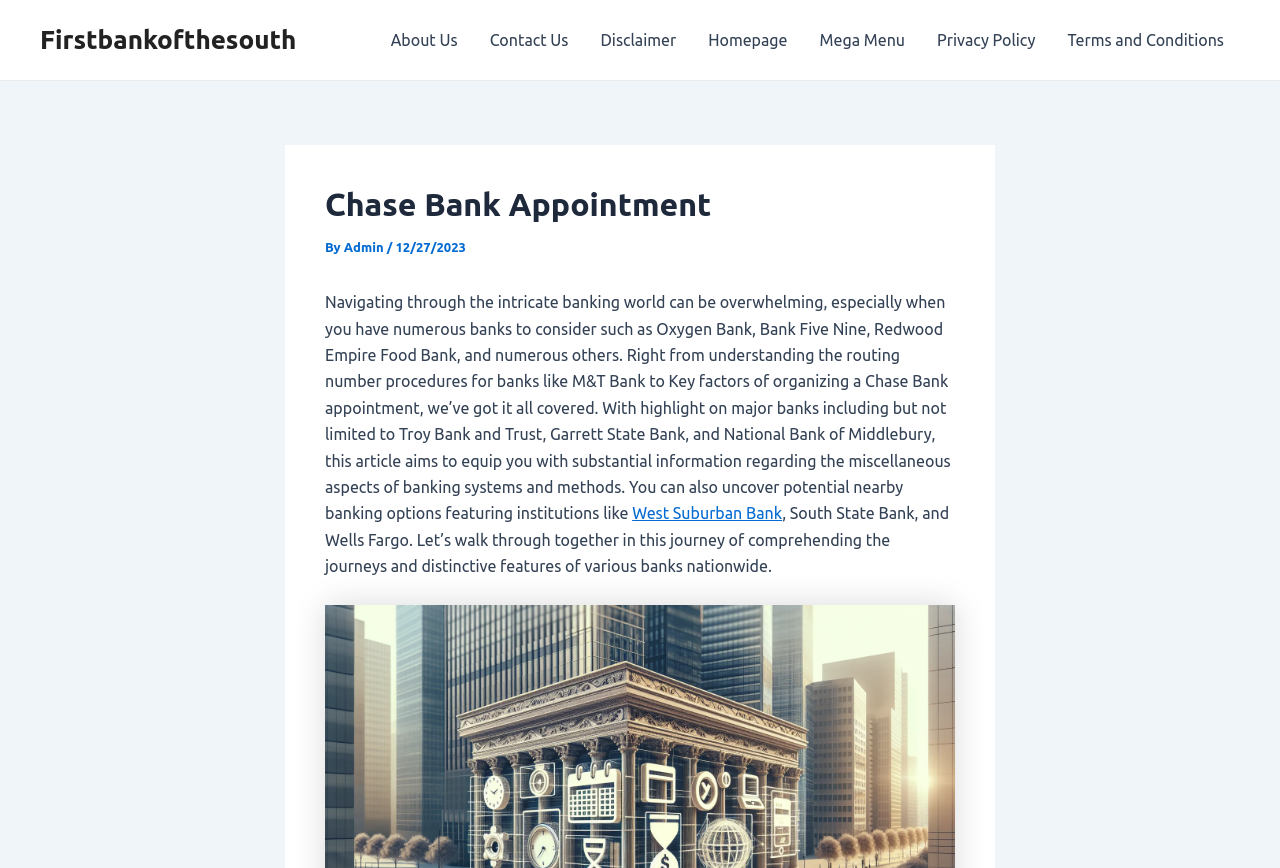Please determine the bounding box coordinates of the element's region to click in order to carry out the following instruction: "Learn more about West Suburban Bank". The coordinates should be four float numbers between 0 and 1, i.e., [left, top, right, bottom].

[0.494, 0.581, 0.611, 0.602]